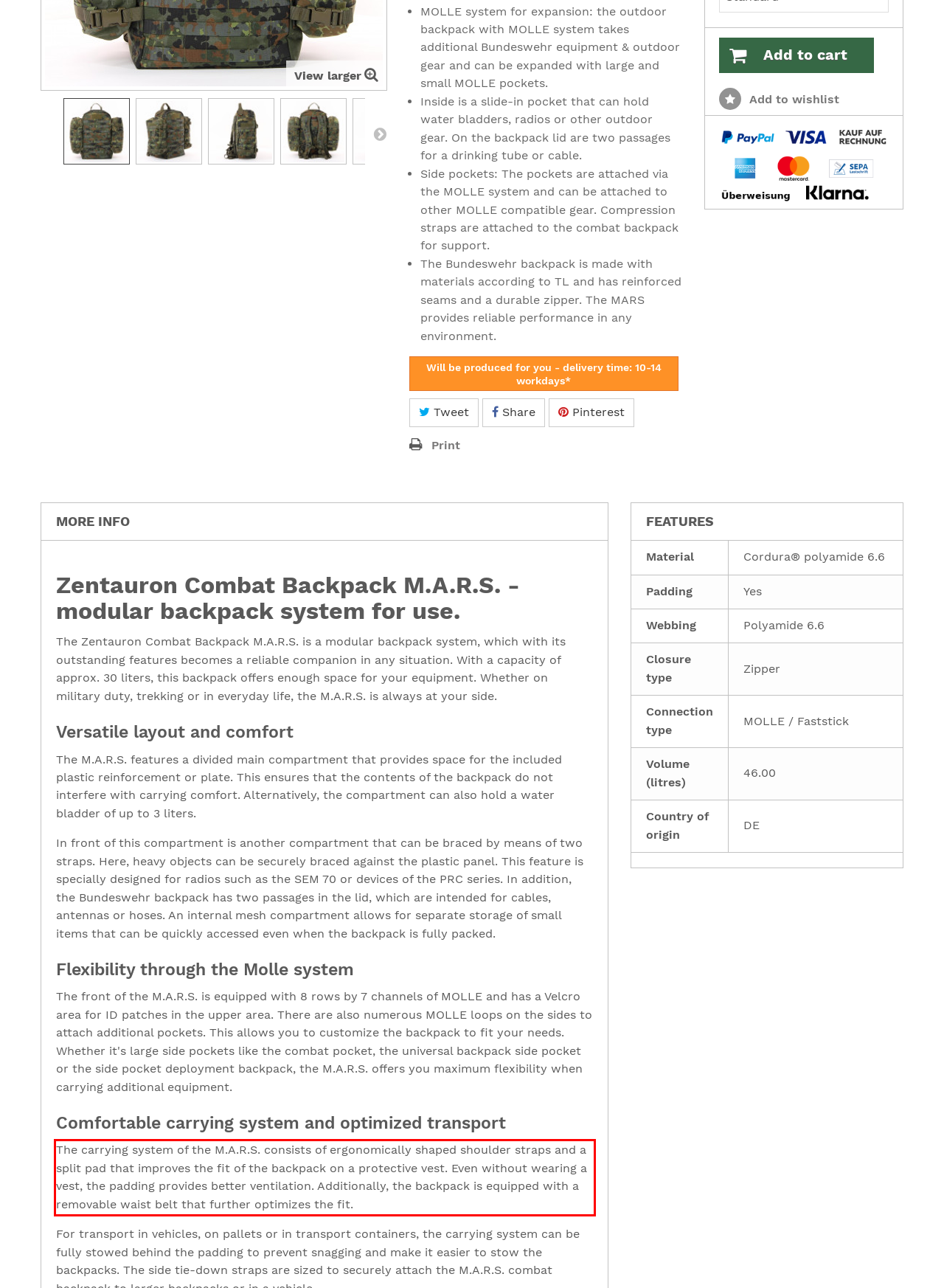You are given a screenshot of a webpage with a UI element highlighted by a red bounding box. Please perform OCR on the text content within this red bounding box.

The carrying system of the M.A.R.S. consists of ergonomically shaped shoulder straps and a split pad that improves the fit of the backpack on a protective vest. Even without wearing a vest, the padding provides better ventilation. Additionally, the backpack is equipped with a removable waist belt that further optimizes the fit.